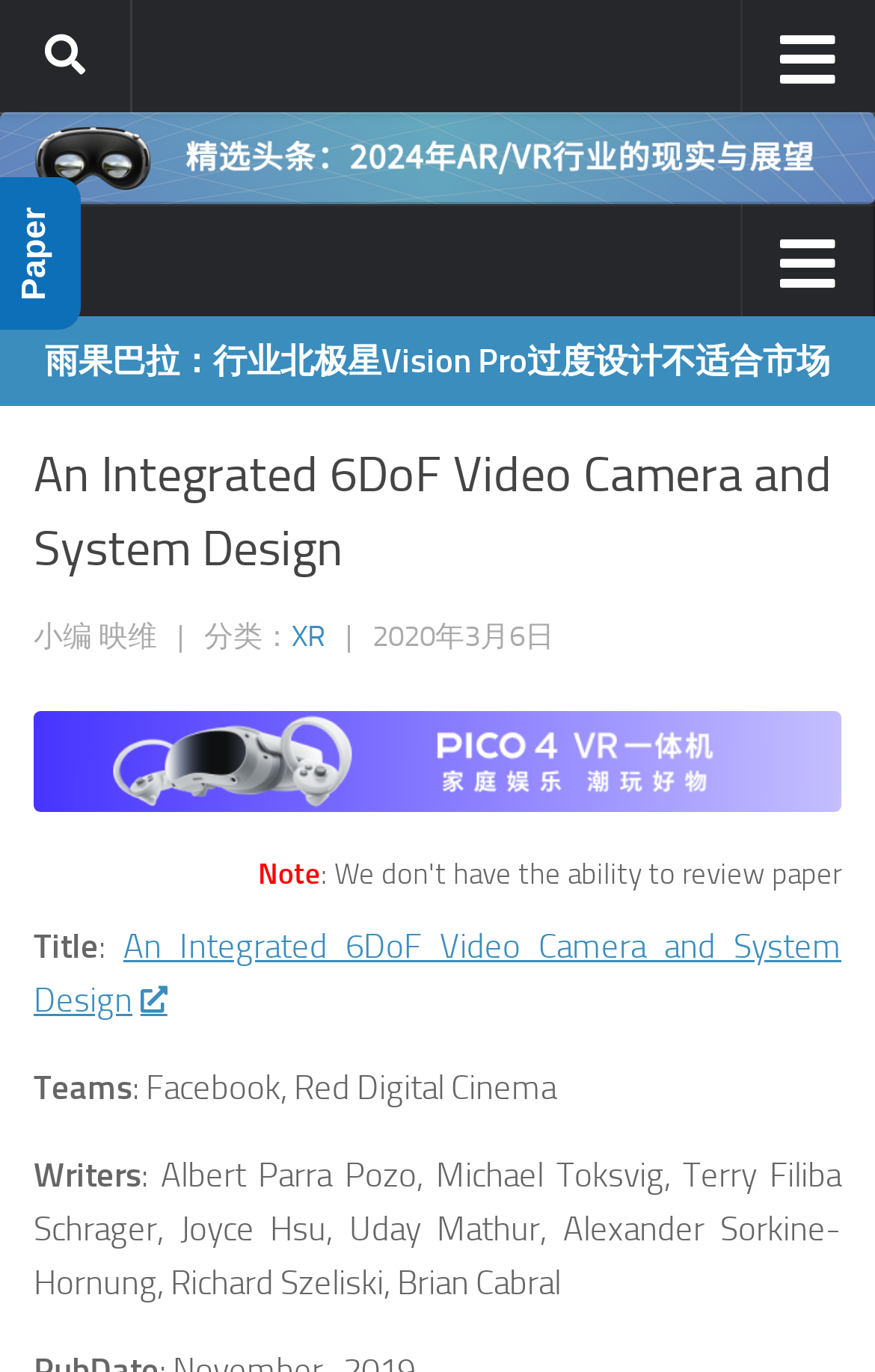Refer to the screenshot and answer the following question in detail:
What is the title of the article?

I determined the title of the article by looking at the heading element, which displays the title 'An Integrated 6DoF Video Camera and System Design'.